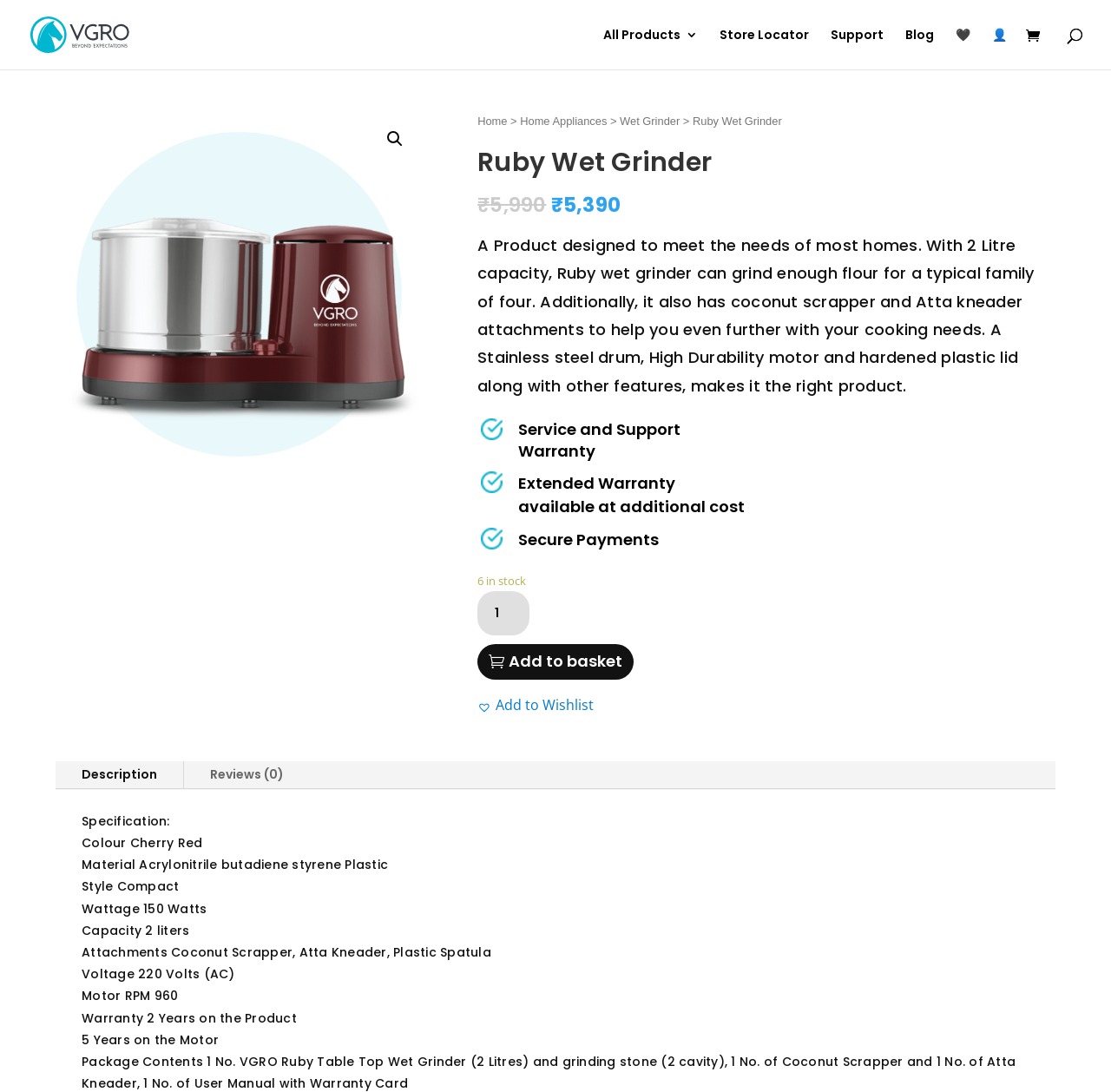Summarize the webpage with a detailed and informative caption.

This webpage is about a product called Ruby Wet Grinder from VGRO Appliances. At the top, there is a navigation bar with links to "All Products 3", "Store Locator", "Support", "Blog", and two icons. Below the navigation bar, there is a large image of the product with a heading "Ruby Wet Grinder" and a breadcrumb navigation showing the path "Home > Home Appliances > Wet Grinder > Ruby Wet Grinder".

On the left side of the page, there is a section with original and current prices of the product, followed by a detailed product description. Below the description, there are three tables with icons and headings for "Service and Support Warranty", "Extended Warranty available at additional cost", and "Secure Payments".

Further down, there is a section showing the product's availability, with a quantity selector and buttons to "Add to basket" and "Add to Wishlist". Below this section, there are links to "Description" and "Reviews (0)".

The page also includes a specification section with details about the product's colour, material, style, wattage, capacity, attachments, voltage, motor RPM, and warranty.